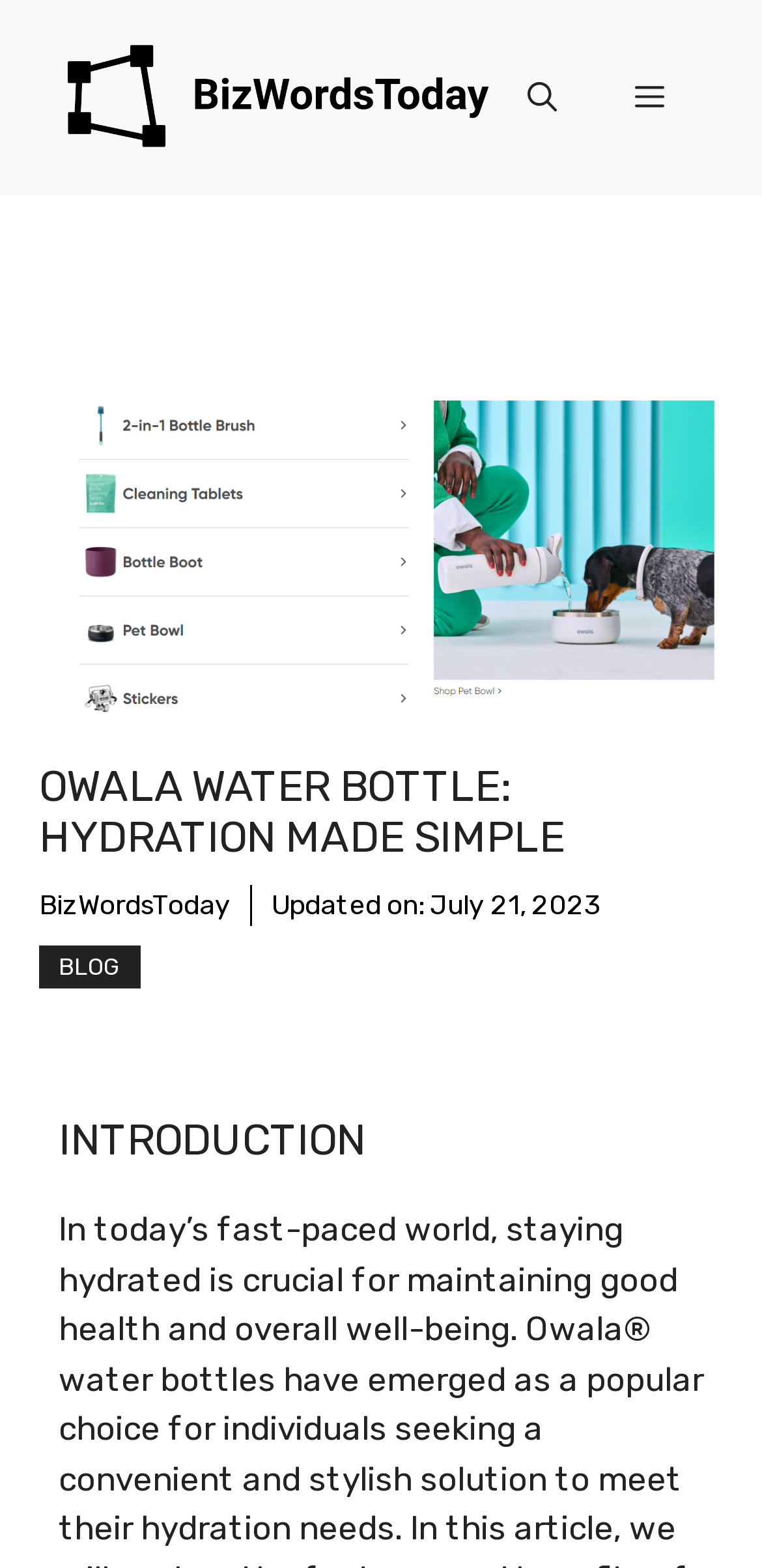Generate a comprehensive caption for the webpage you are viewing.

The webpage is about Owala water bottles, focusing on reducing plastic waste and promoting a positive environmental impact. At the top of the page, there is a banner that spans the entire width, containing a link to "BizWordsToday" with an accompanying image. To the right of the banner, there is a navigation section with a mobile toggle button, an "Open search" button, and a "Menu" button that controls the primary menu.

Below the banner, there is a large heading that reads "OWALA WATER BOTTLE: HYDRATION MADE SIMPLE", taking up about half of the page's width. Underneath this heading, there is another link to "BizWordsToday", followed by a static text "Updated on:" and a time element displaying "July 21, 2023". To the right of these elements, there is a link to the "BLOG" section.

The main content of the page is a large figure that occupies most of the page's width, containing a heading "INTRODUCTION" at the top. This figure likely contains an image or graphic related to Owala water bottles. Overall, the page has a clean and organized structure, with clear headings and concise text, making it easy to navigate and understand.